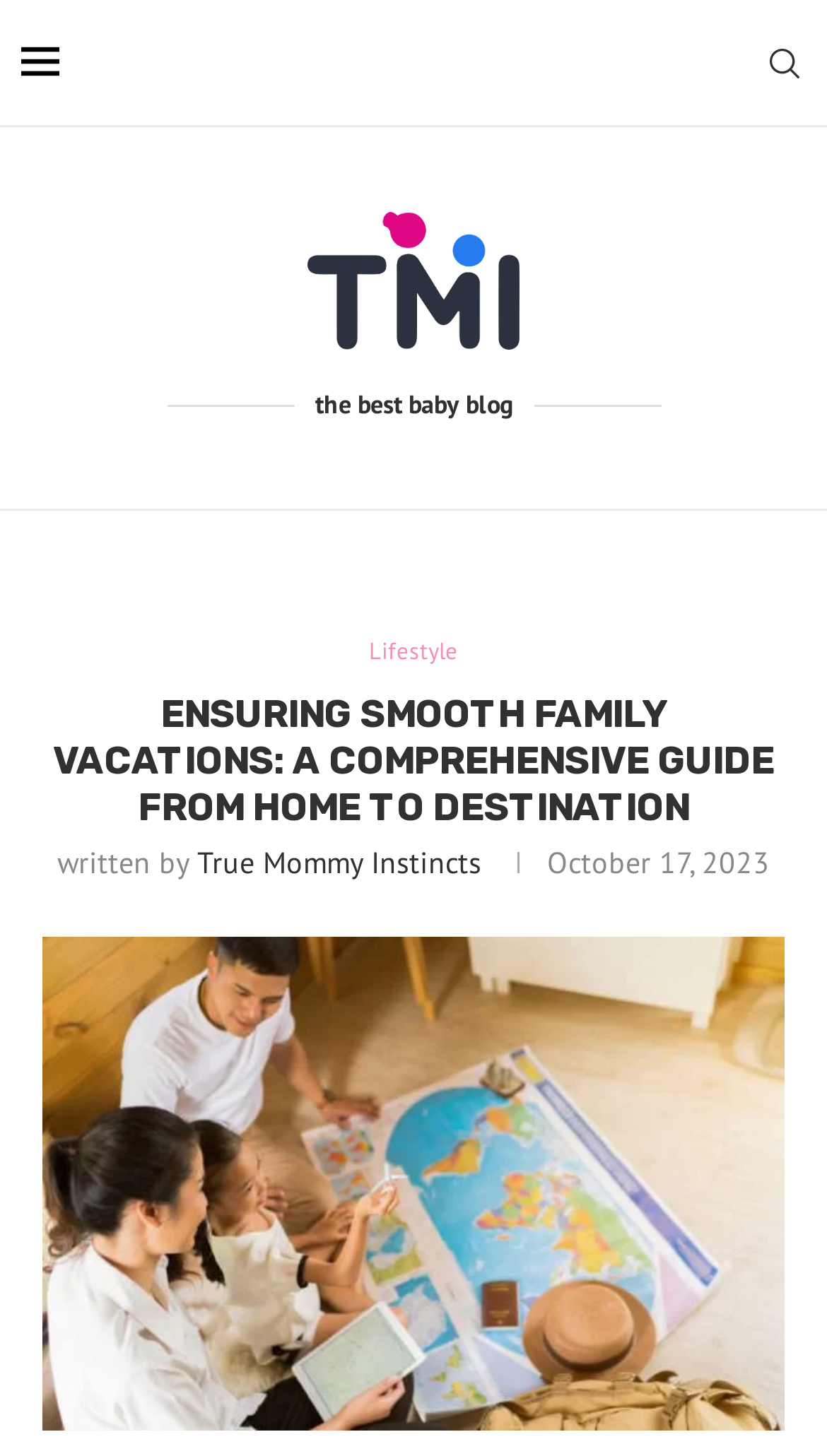Please provide a detailed answer to the question below by examining the image:
What is the category of the article?

I found the answer by looking at the link element with the text 'Lifestyle' which is located near the top of the webpage, indicating that it is the category of the article.